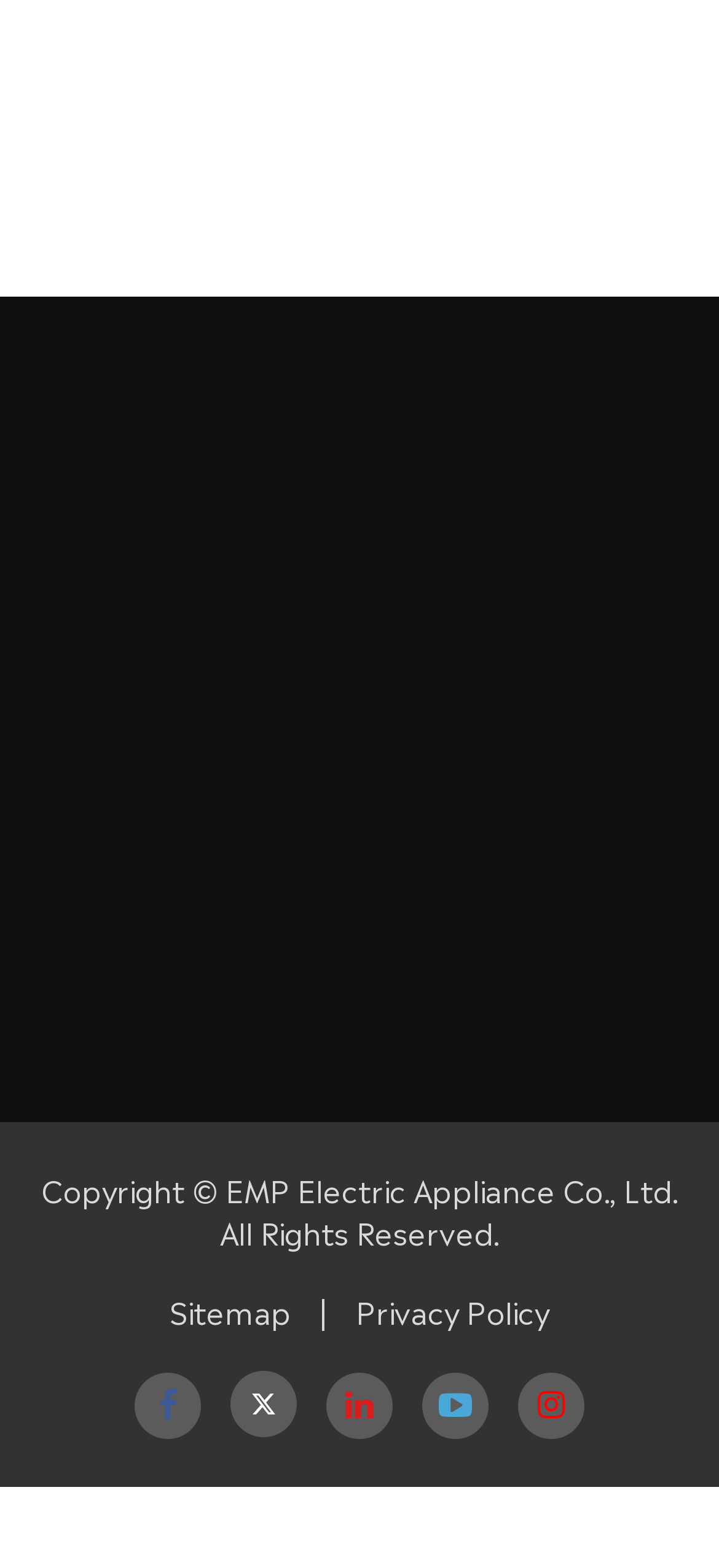For the following element description, predict the bounding box coordinates in the format (top-left x, top-left y, bottom-right x, bottom-right y). All values should be floating point numbers between 0 and 1. Description: parent_node: 

[0.172, 0.874, 0.295, 0.919]